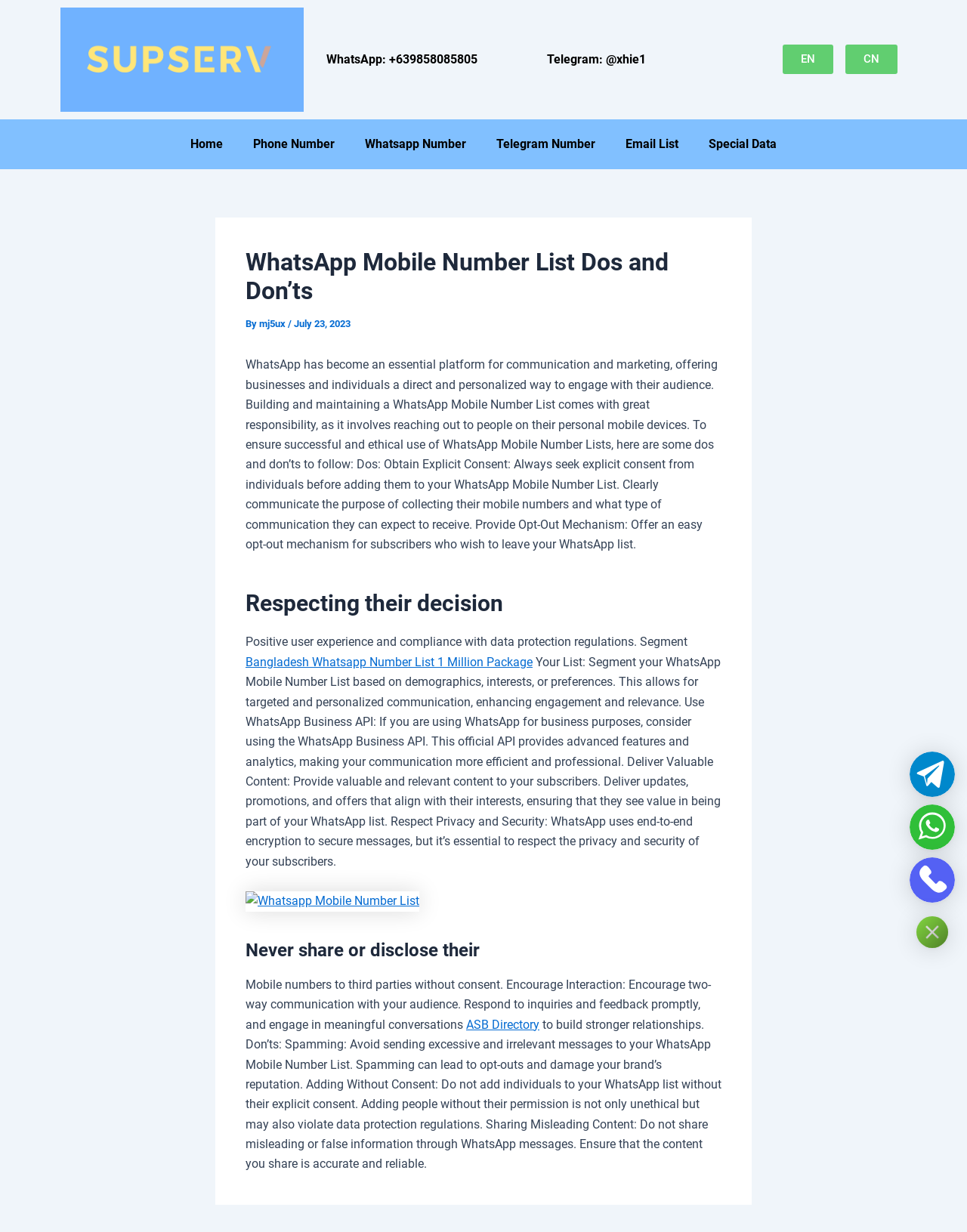Locate the bounding box coordinates of the element that needs to be clicked to carry out the instruction: "like this post". The coordinates should be given as four float numbers ranging from 0 to 1, i.e., [left, top, right, bottom].

None